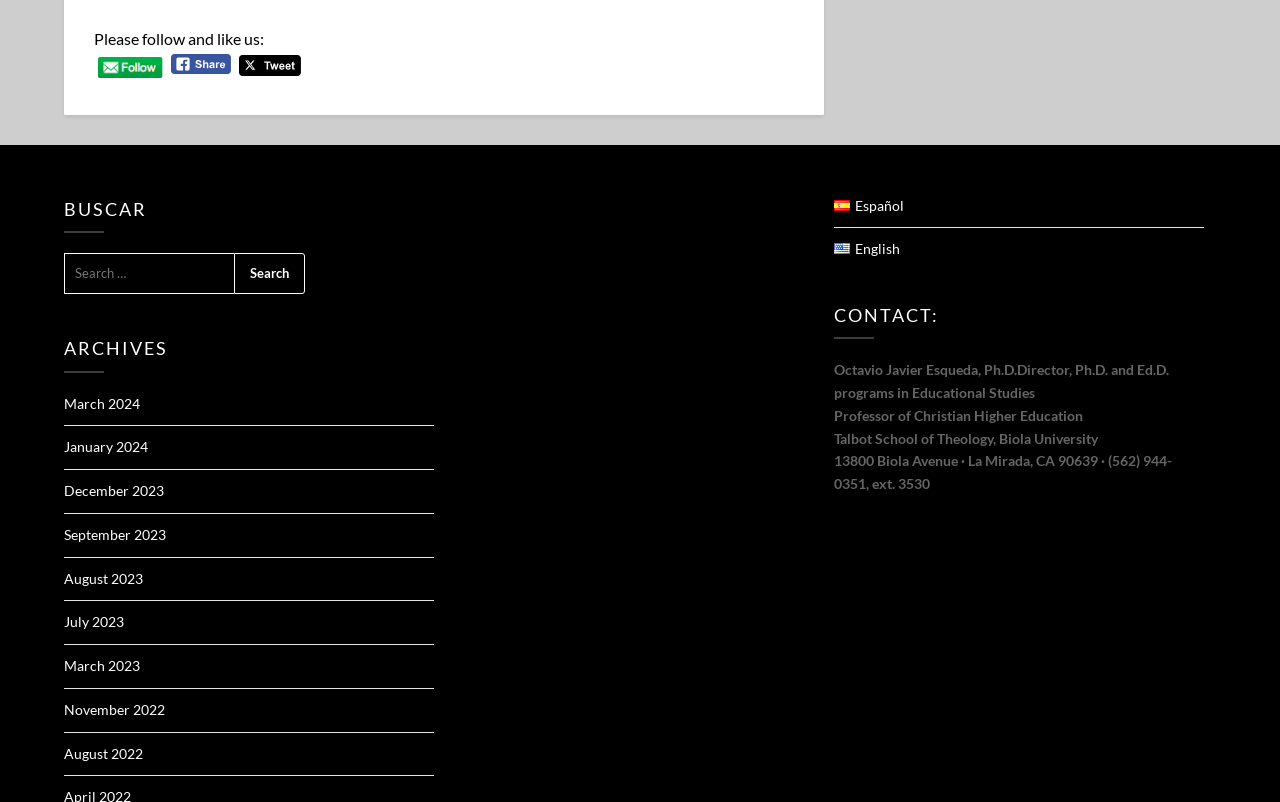Find the bounding box coordinates for the UI element that matches this description: "Español".

[0.652, 0.245, 0.706, 0.266]